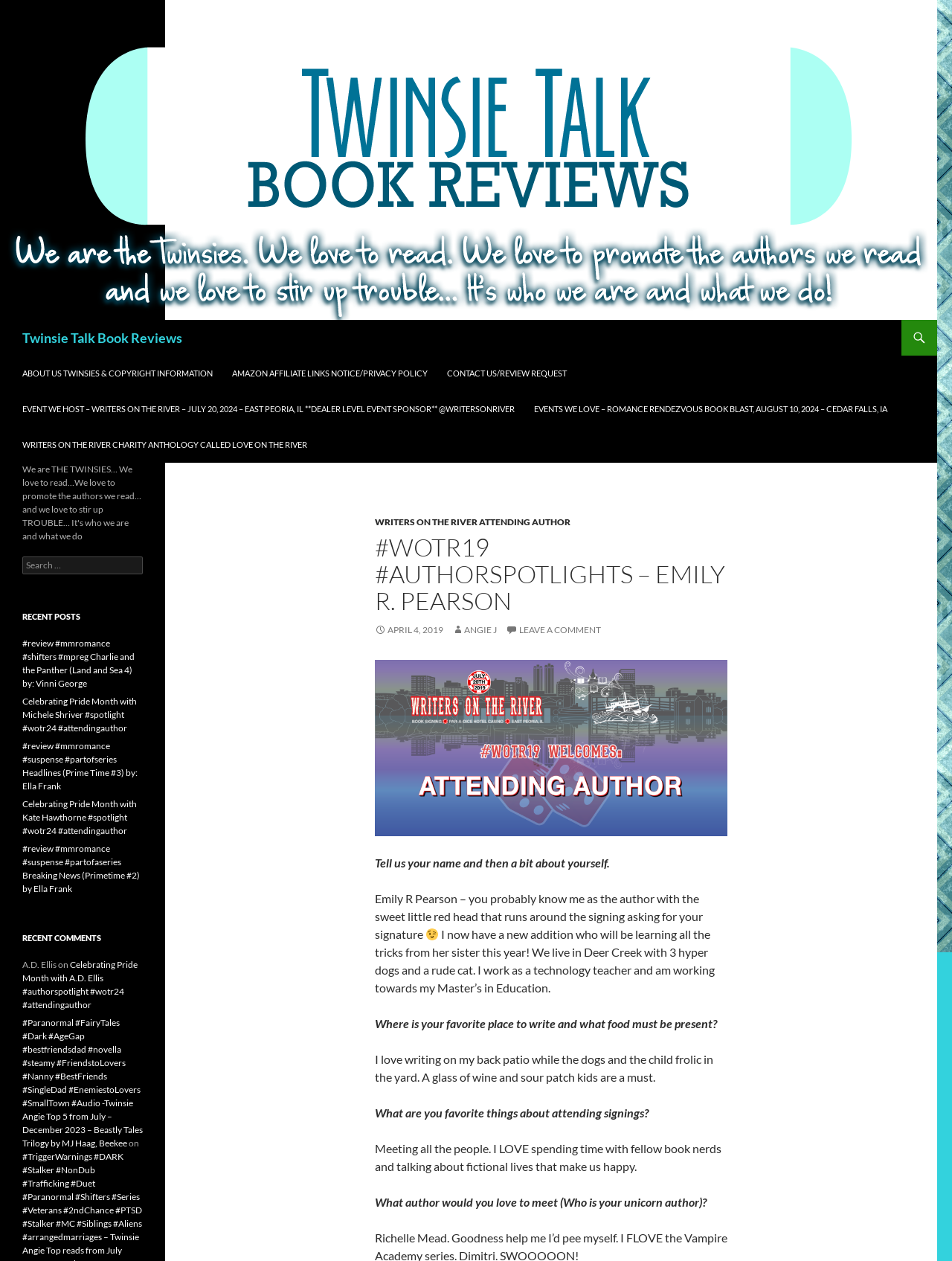Bounding box coordinates are specified in the format (top-left x, top-left y, bottom-right x, bottom-right y). All values are floating point numbers bounded between 0 and 1. Please provide the bounding box coordinate of the region this sentence describes: Contact Us/Review Request

[0.46, 0.282, 0.605, 0.31]